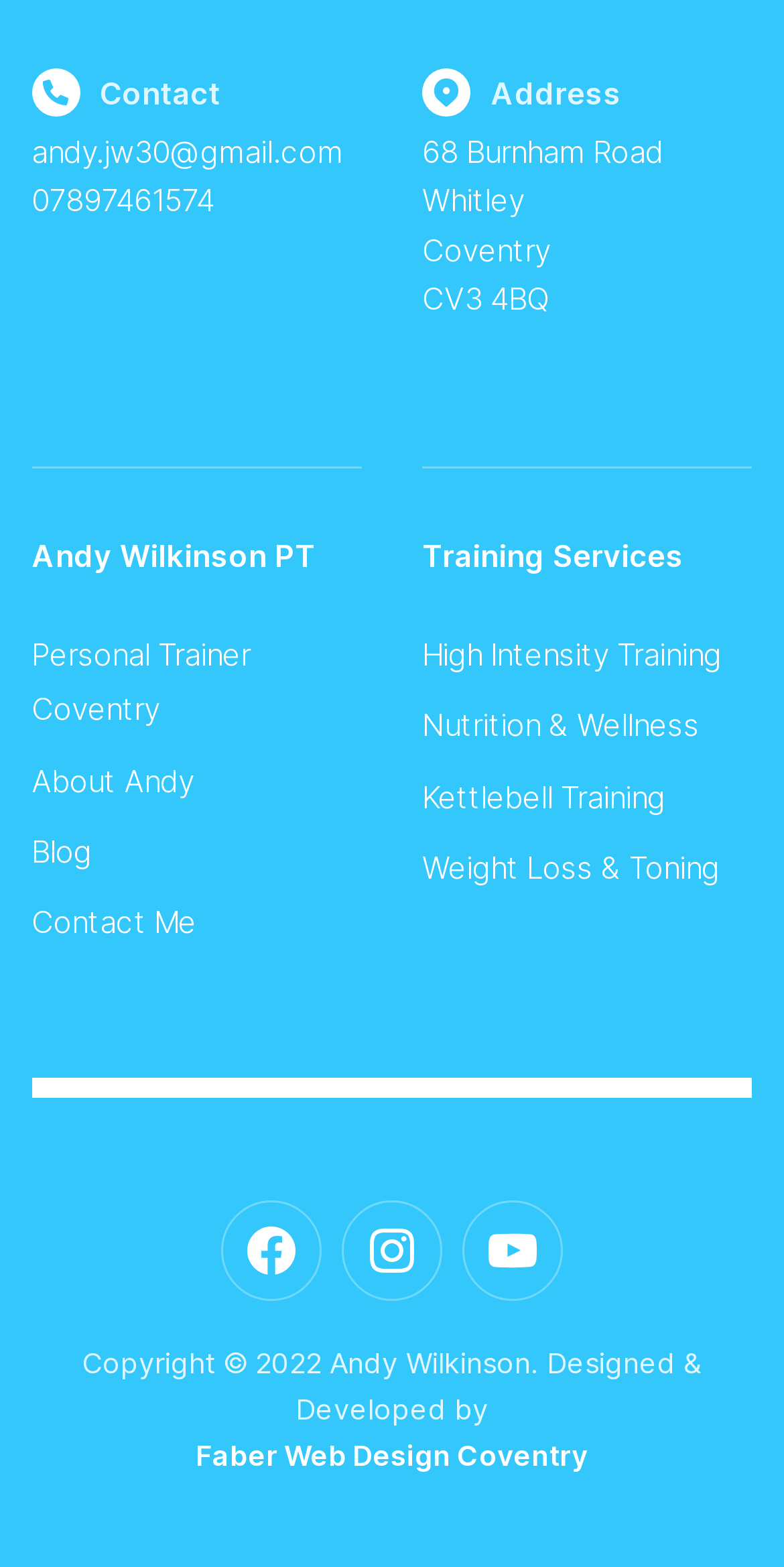Who designed and developed the website?
Using the image as a reference, answer the question with a short word or phrase.

Faber Web Design Coventry